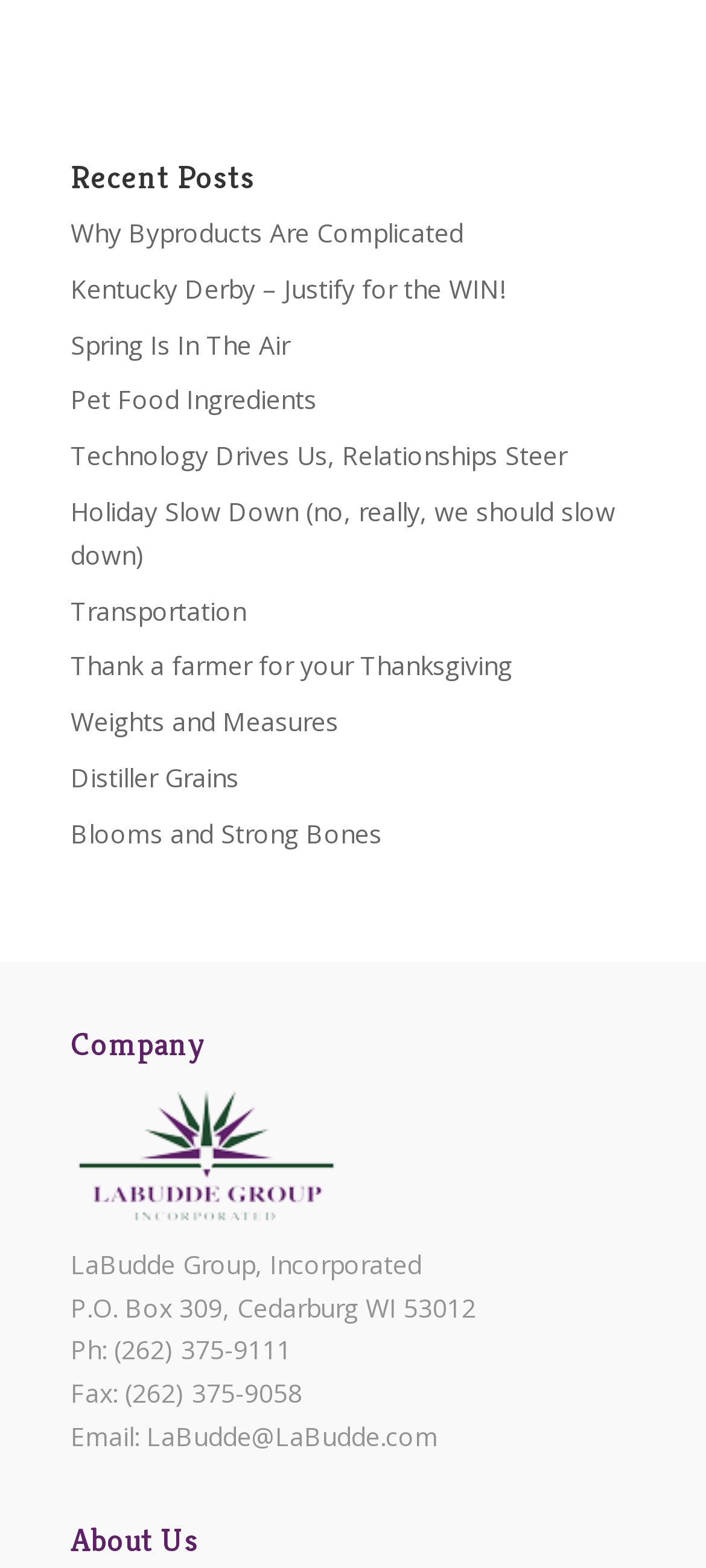Based on the image, please respond to the question with as much detail as possible:
What is the topic of the first post?

I found the topic of the first post by looking at the links under the 'Recent Posts' heading, where I saw a link 'Why Byproducts Are Complicated'.